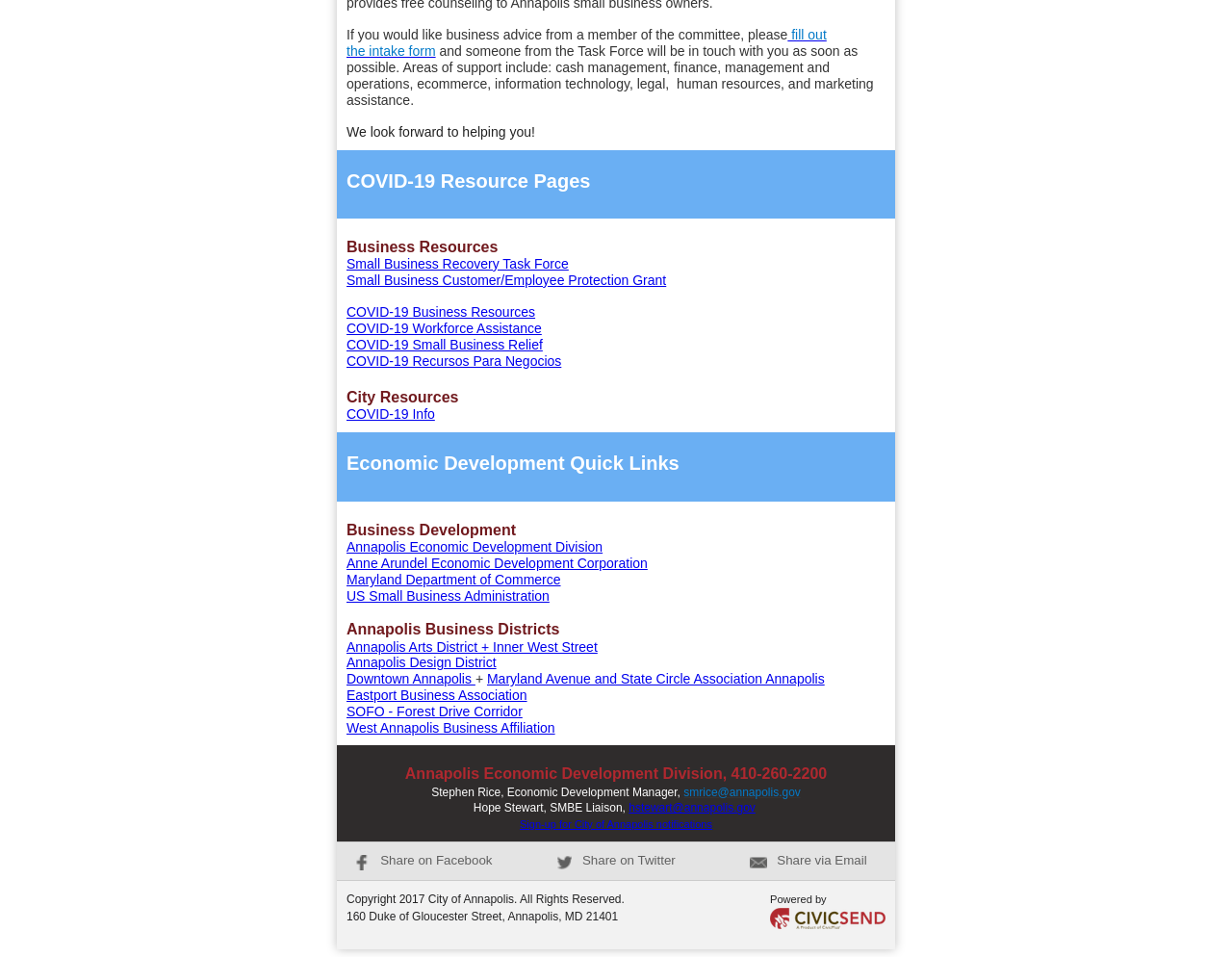Find the bounding box of the element with the following description: "COVID-19 Business Resources". The coordinates must be four float numbers between 0 and 1, formatted as [left, top, right, bottom].

[0.281, 0.318, 0.434, 0.334]